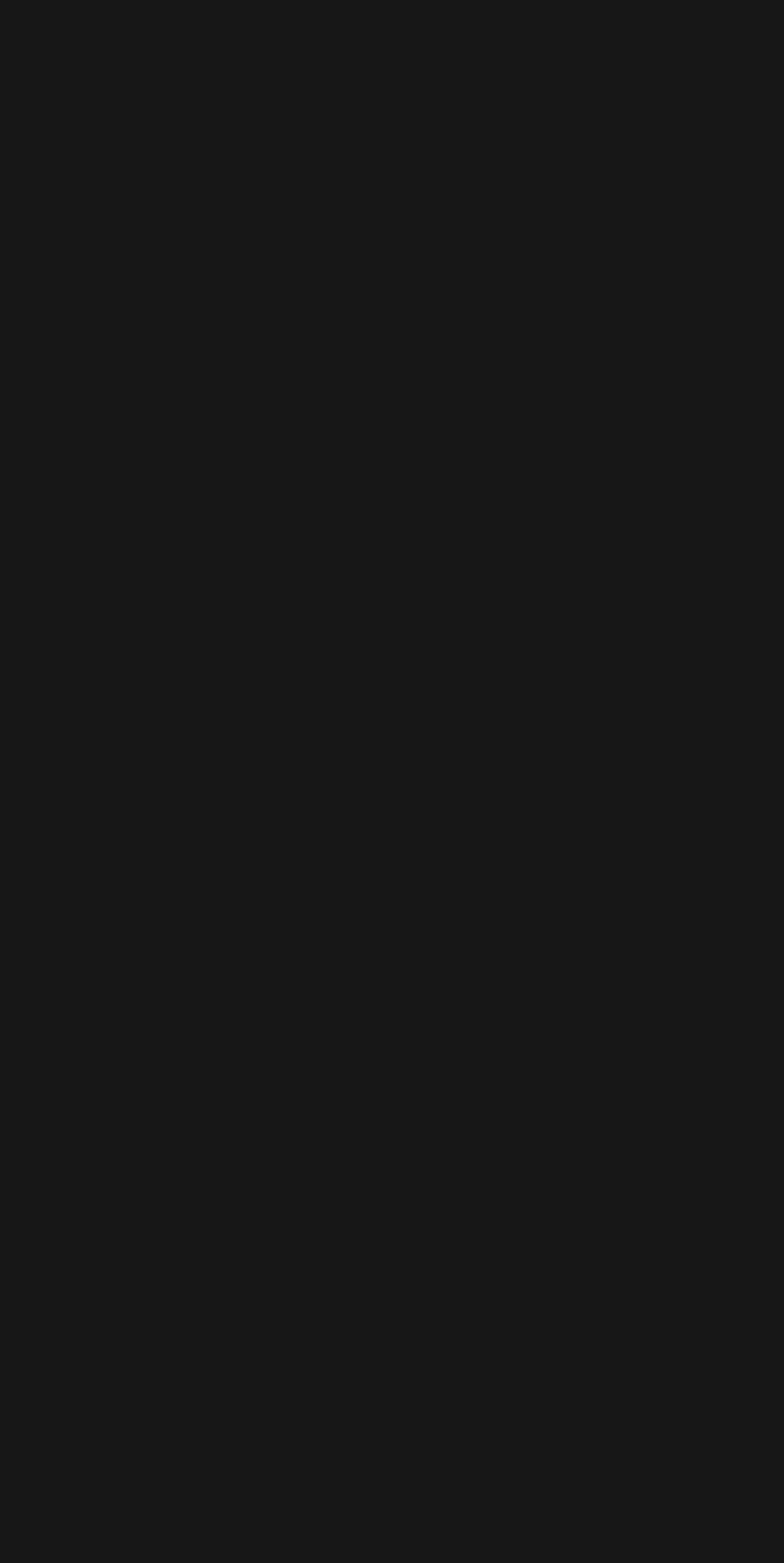Find the bounding box coordinates for the UI element that matches this description: "For Kids".

[0.172, 0.289, 0.344, 0.313]